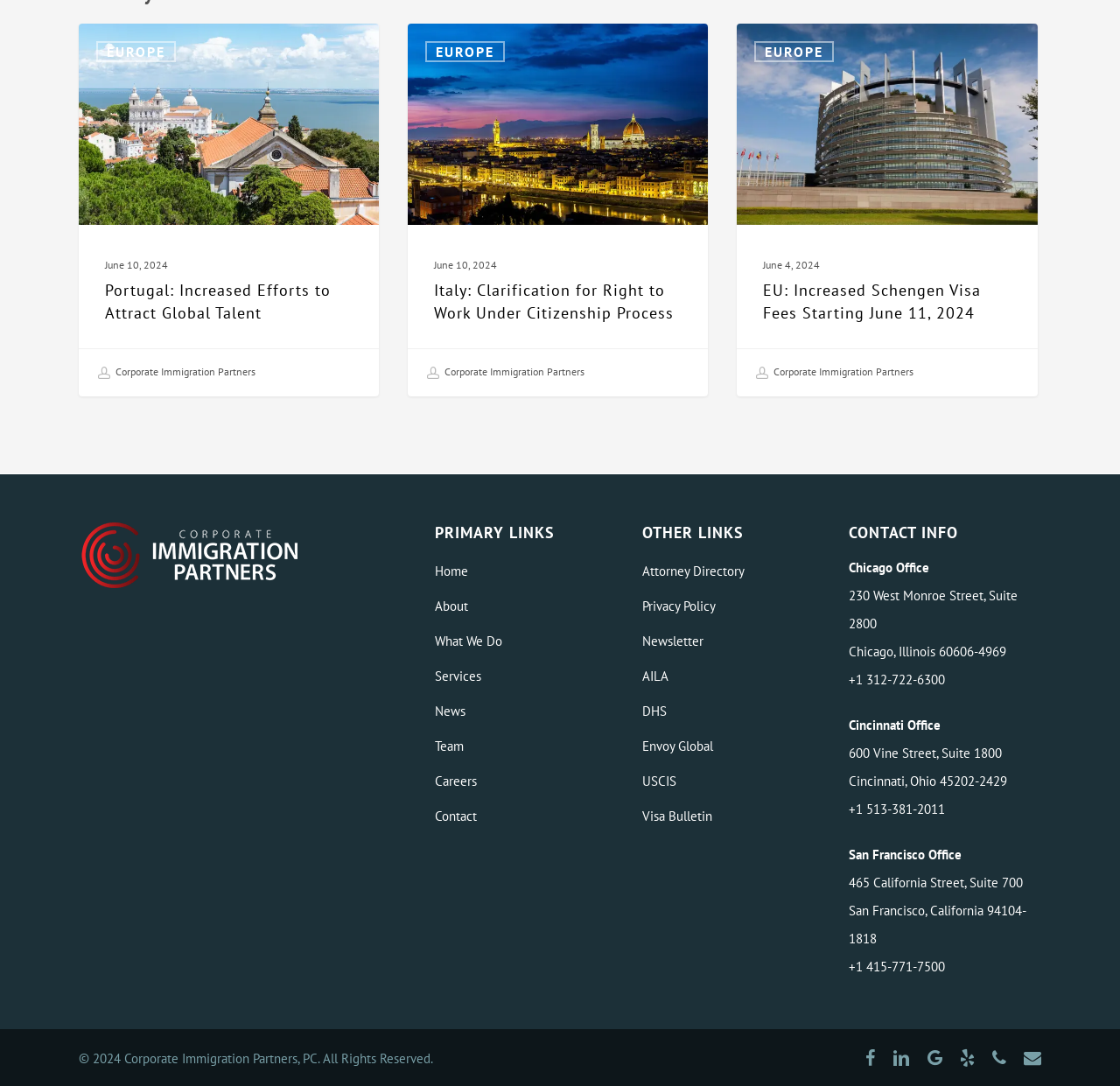Determine the bounding box coordinates of the clickable area required to perform the following instruction: "View the 'News' page". The coordinates should be represented as four float numbers between 0 and 1: [left, top, right, bottom].

[0.388, 0.643, 0.556, 0.668]